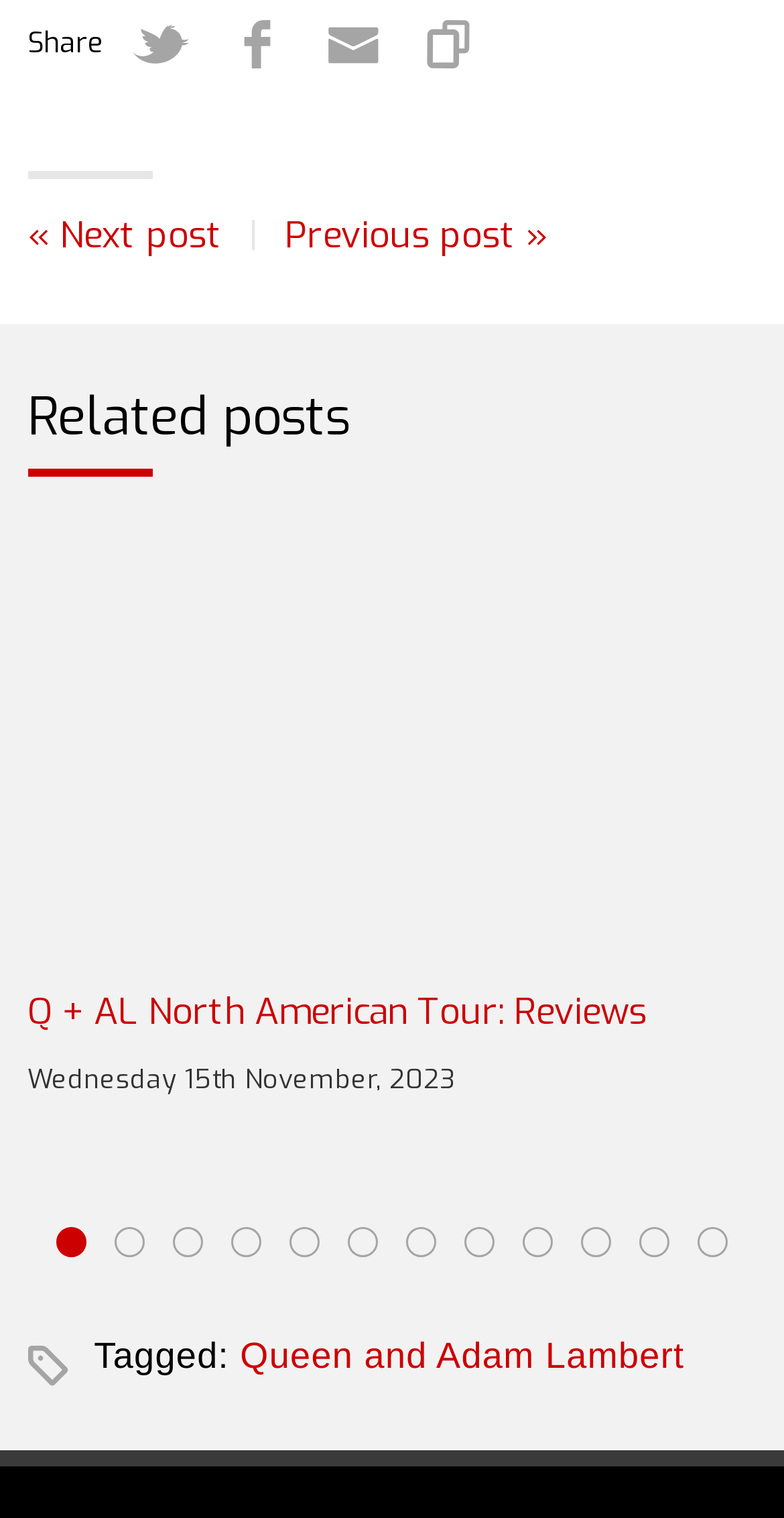Identify the bounding box coordinates of the clickable section necessary to follow the following instruction: "Share on Twitter". The coordinates should be presented as four float numbers from 0 to 1, i.e., [left, top, right, bottom].

[0.153, 0.002, 0.255, 0.055]